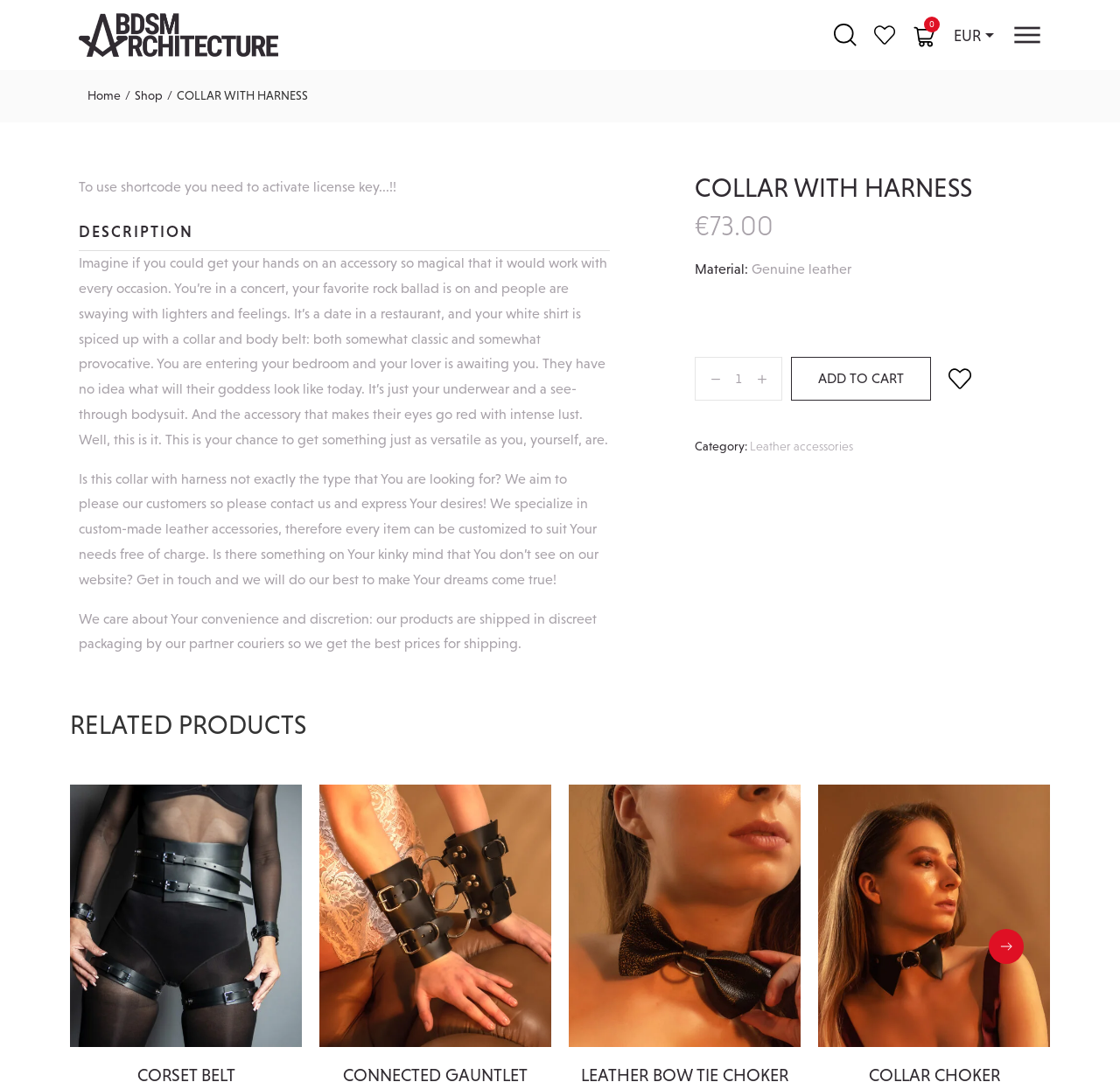What is the material of the collar with harness?
Please provide a detailed and comprehensive answer to the question.

I found the material of the collar with harness by looking at the product description section, where it says 'Material: Genuine leather'.